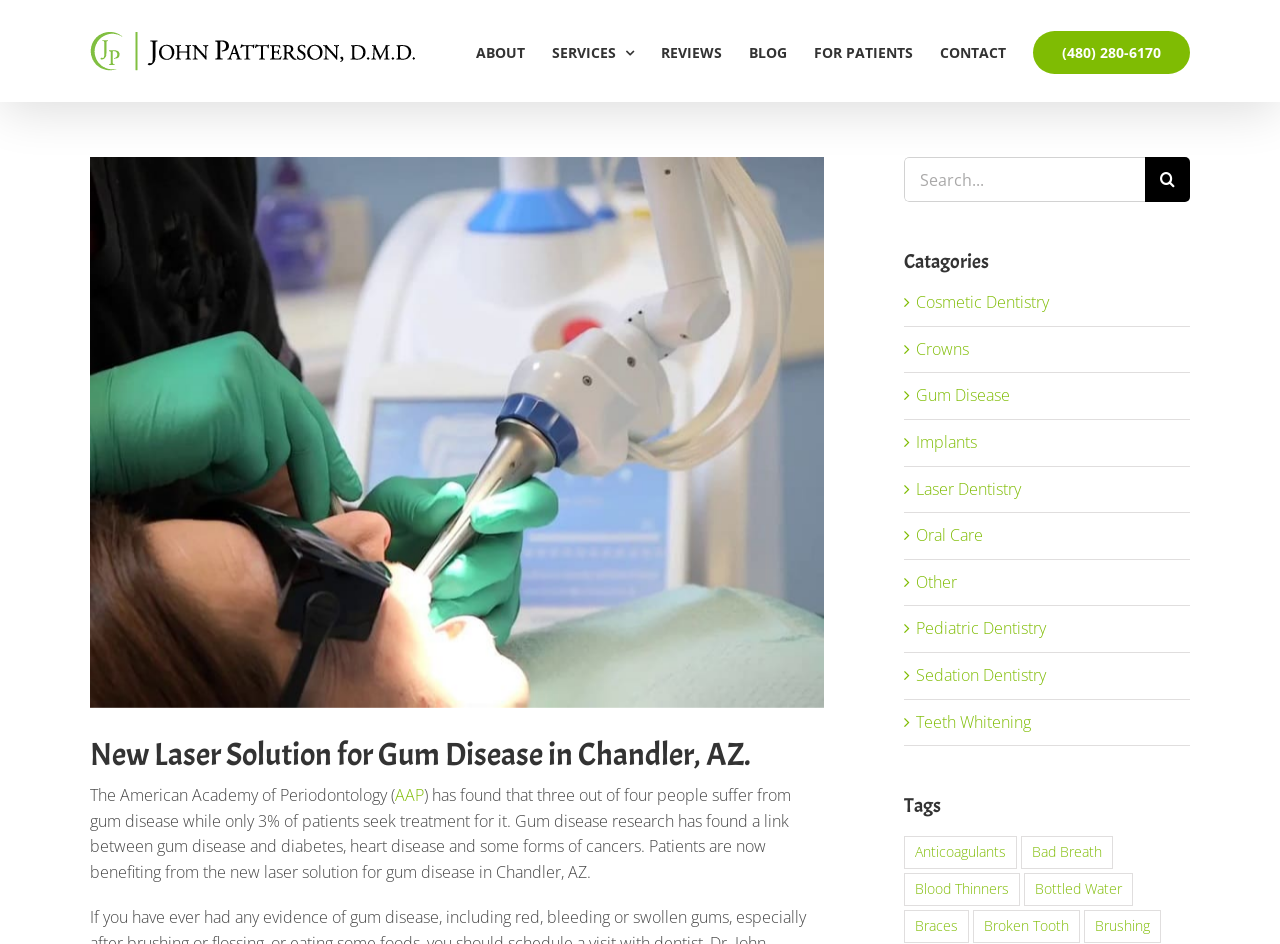Extract the primary heading text from the webpage.

New Laser Solution for Gum Disease in Chandler, AZ.